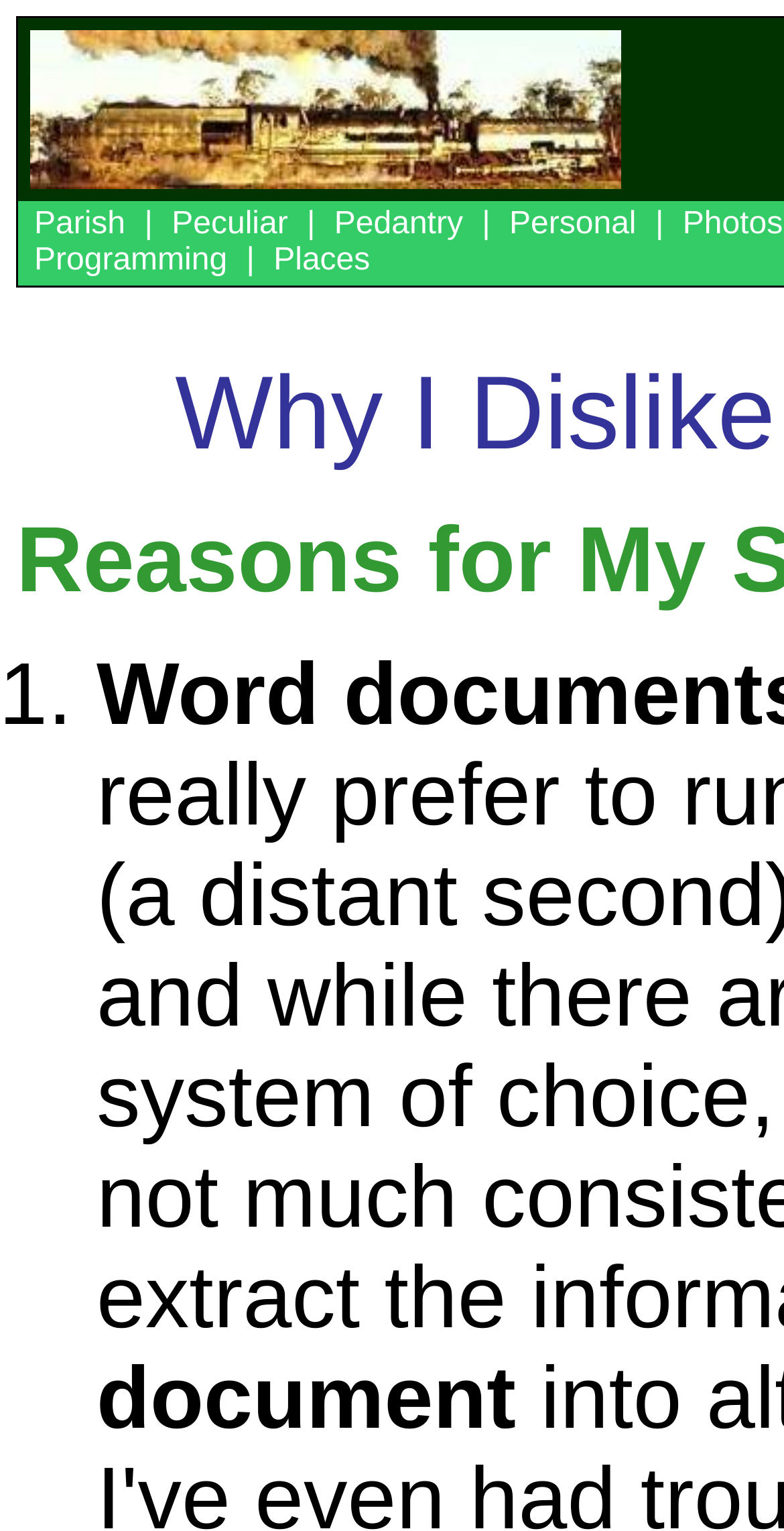What is the second link in the second row?
Based on the screenshot, provide your answer in one word or phrase.

Places